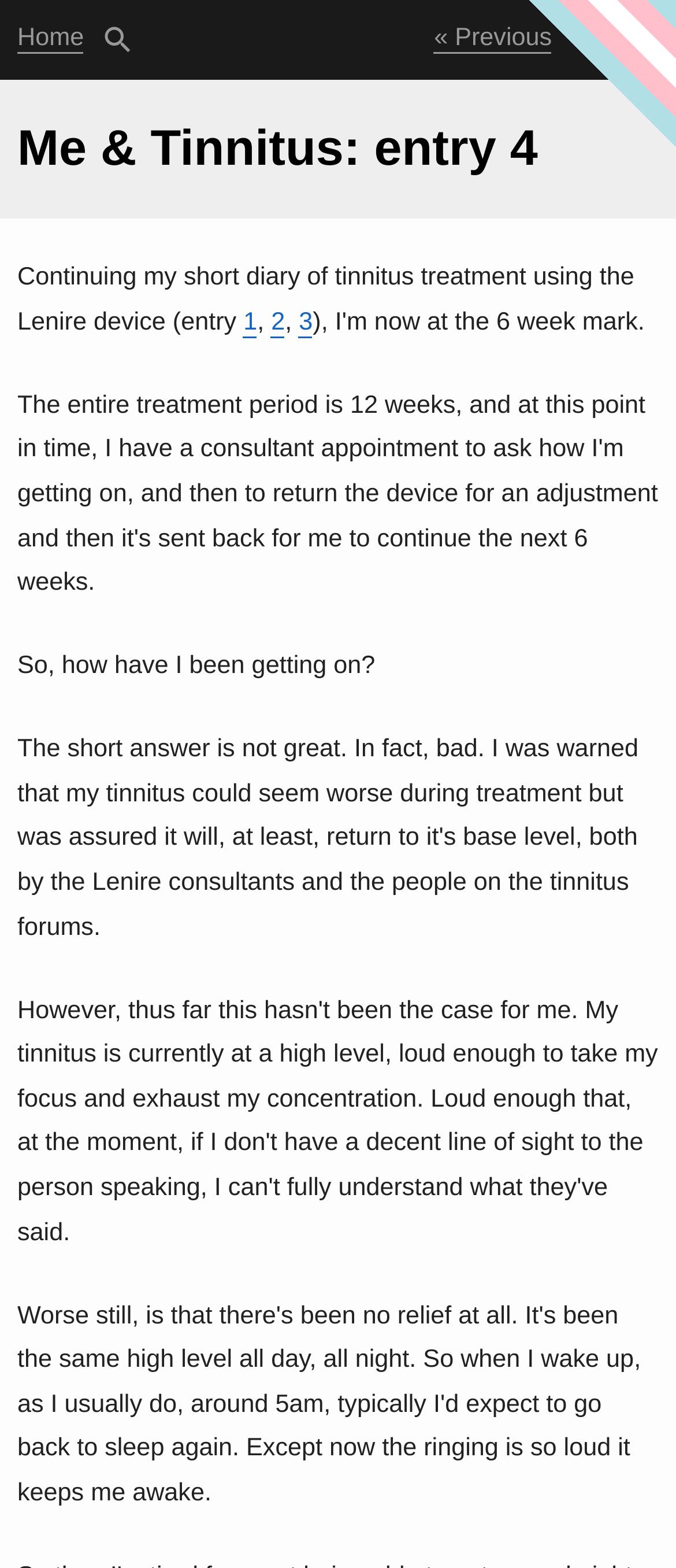Determine the bounding box coordinates of the target area to click to execute the following instruction: "read entry 1."

[0.36, 0.197, 0.381, 0.216]